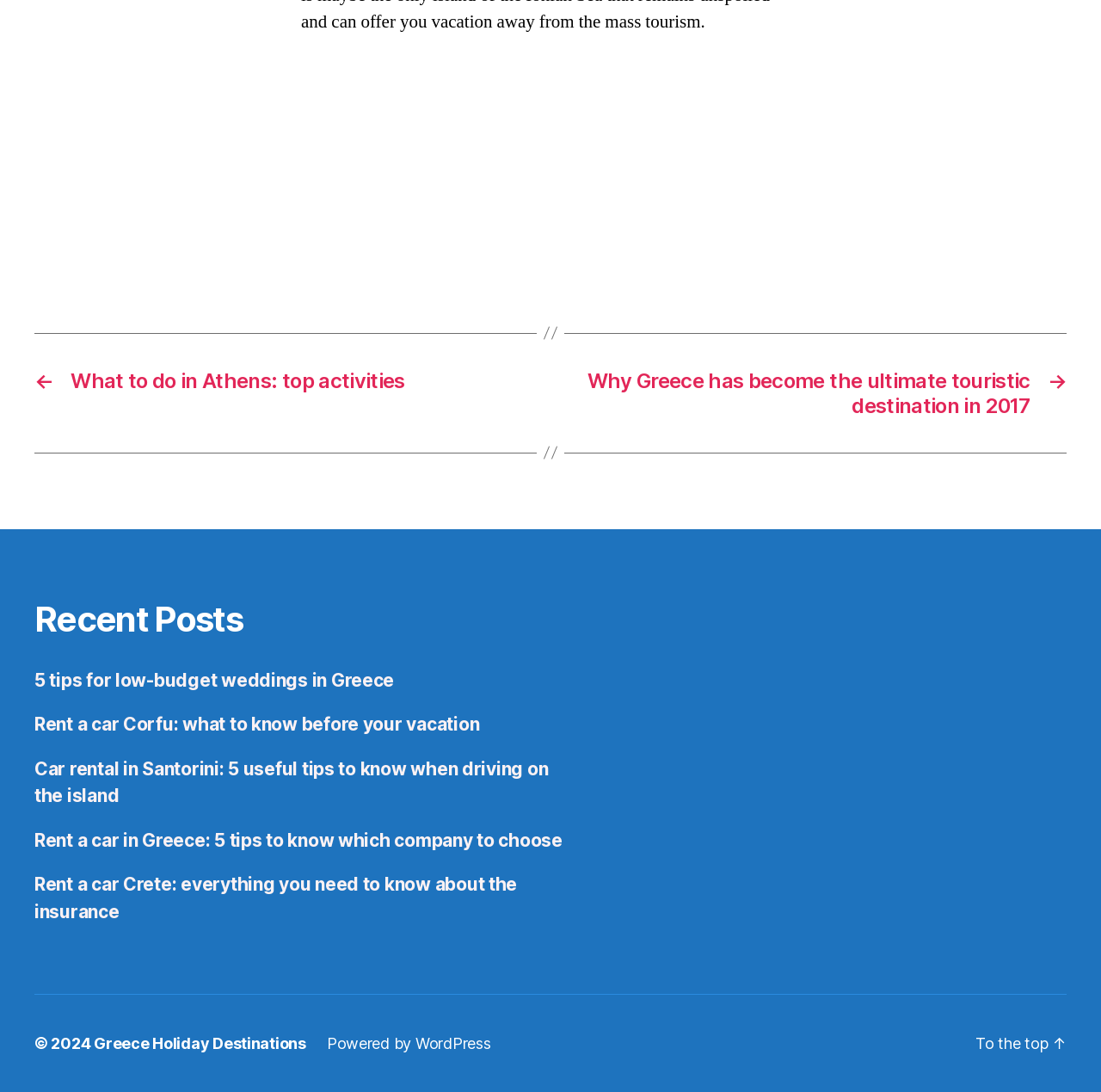Show the bounding box coordinates of the element that should be clicked to complete the task: "Learn about car rental in Santorini".

[0.031, 0.694, 0.498, 0.738]